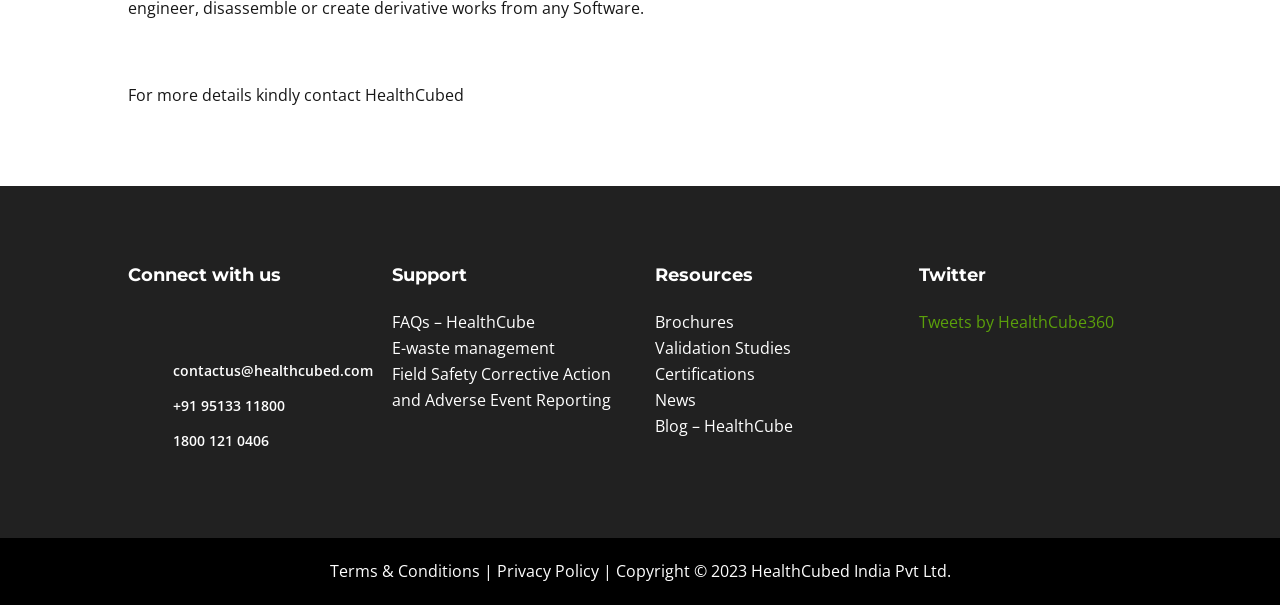Give a one-word or one-phrase response to the question:
How many phone numbers are listed for HealthCubed?

2